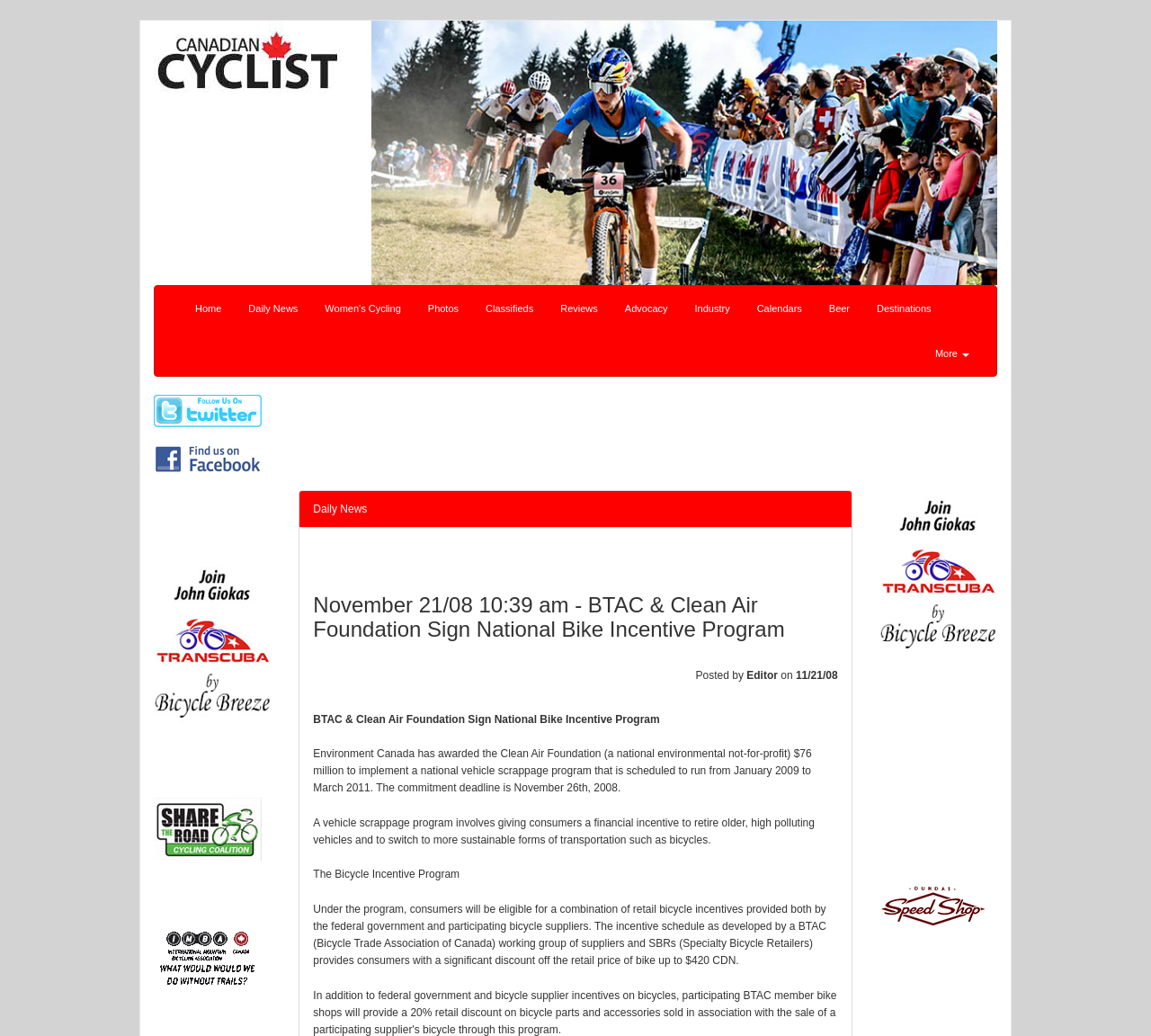Identify the bounding box coordinates of the clickable region necessary to fulfill the following instruction: "Go to the Home page". The bounding box coordinates should be four float numbers between 0 and 1, i.e., [left, top, right, bottom].

None